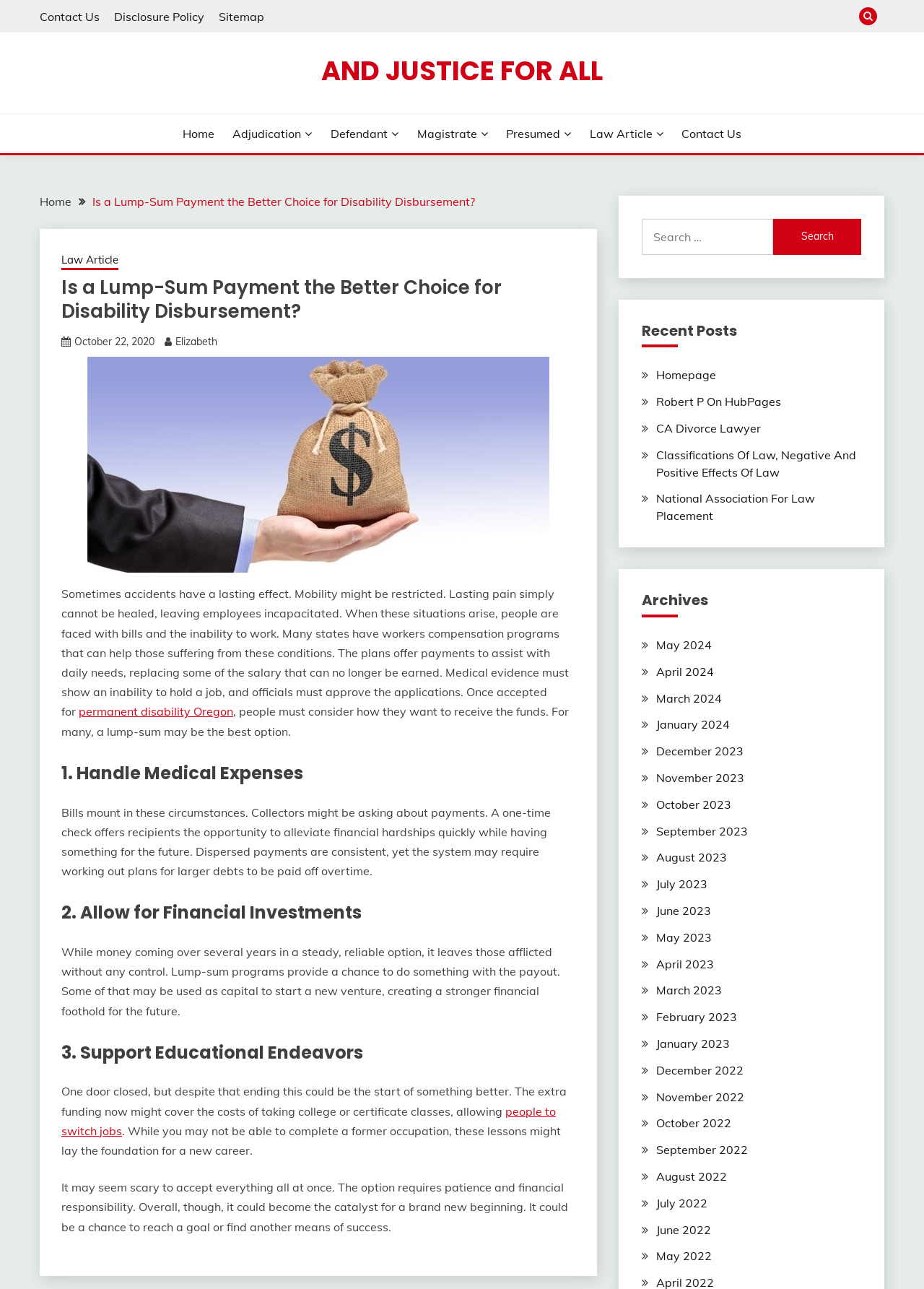Look at the image and write a detailed answer to the question: 
What is the purpose of workers compensation programs?

The purpose of workers compensation programs is to assist individuals with daily needs, replacing some of the salary that can no longer be earned due to disability. This is mentioned in the article as one of the benefits of workers compensation programs.